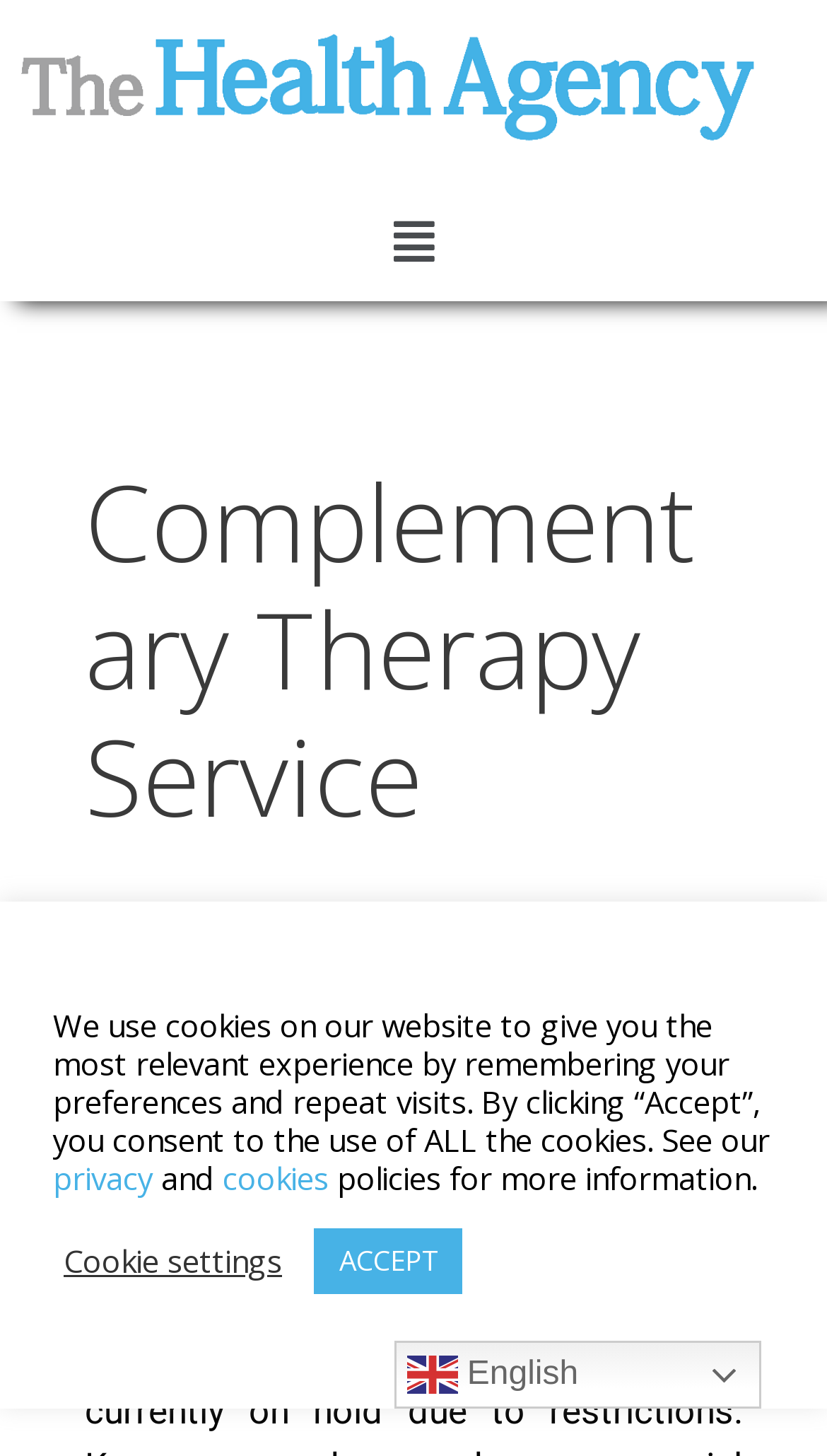Generate a comprehensive caption for the webpage you are viewing.

The webpage is about the Complementary Therapy Service offered by The Health Agency. At the top left of the page, there is a link with no text. Below it, there is a button labeled "Menu" with an arrow icon, which has a dropdown menu. The menu contains a heading that reads "Complementary Therapy Service". 

On the top right of the page, there is a language selection link labeled "en English" accompanied by a small flag icon. 

In the middle of the page, there is a prominent section that describes the Complementary Therapy Service, which offers therapeutic, aromatherapy, and ‘no hands’ massage, as well as reflexology to anyone aged 16 and over living in a certain area. 

At the bottom of the page, there is a notice about the use of cookies on the website. The notice is followed by links to the privacy and cookies policies, and two buttons: "Cookie settings" and "ACCEPT".